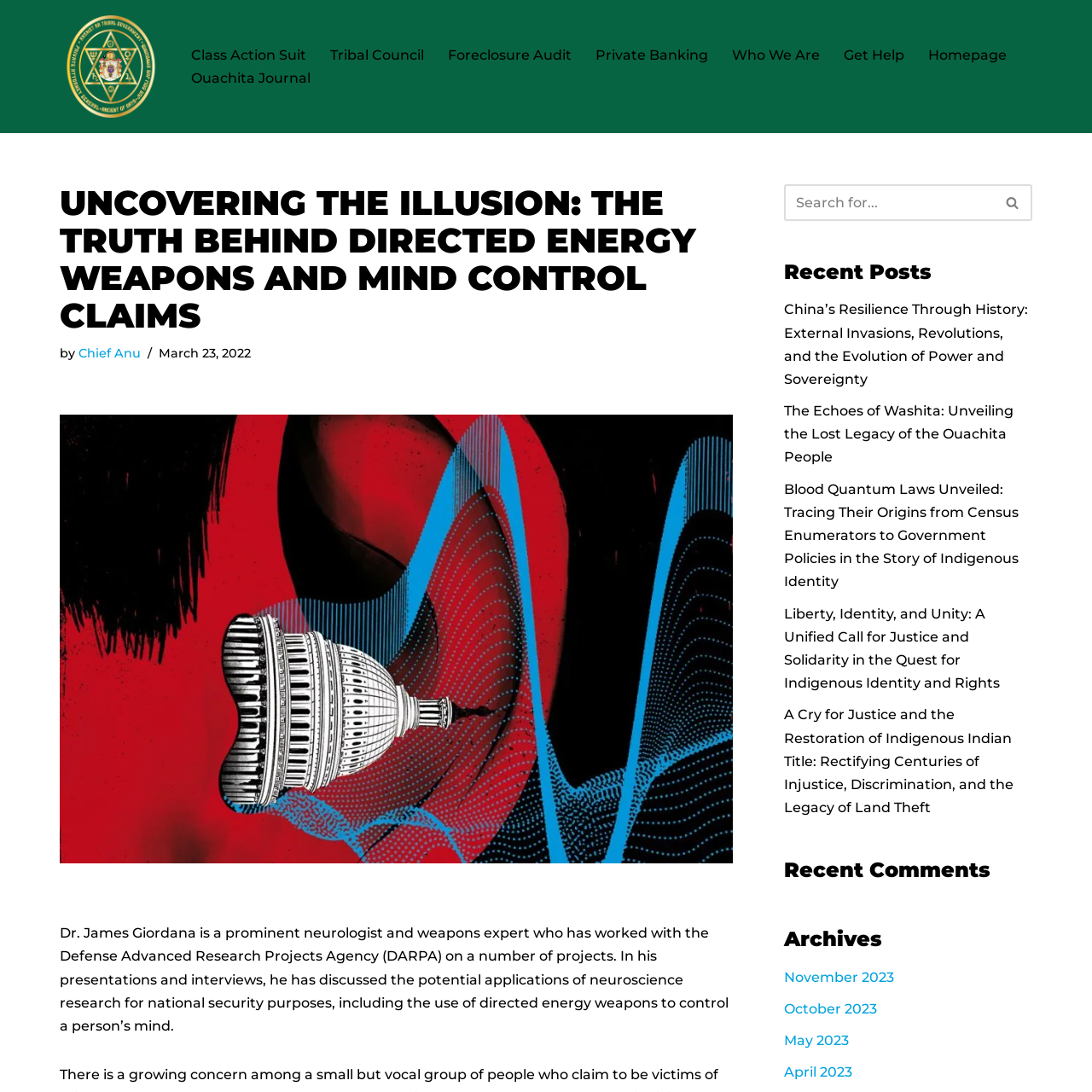Please identify the bounding box coordinates of the area that needs to be clicked to follow this instruction: "Click on the 'Class Action Suit' link".

[0.175, 0.04, 0.28, 0.061]